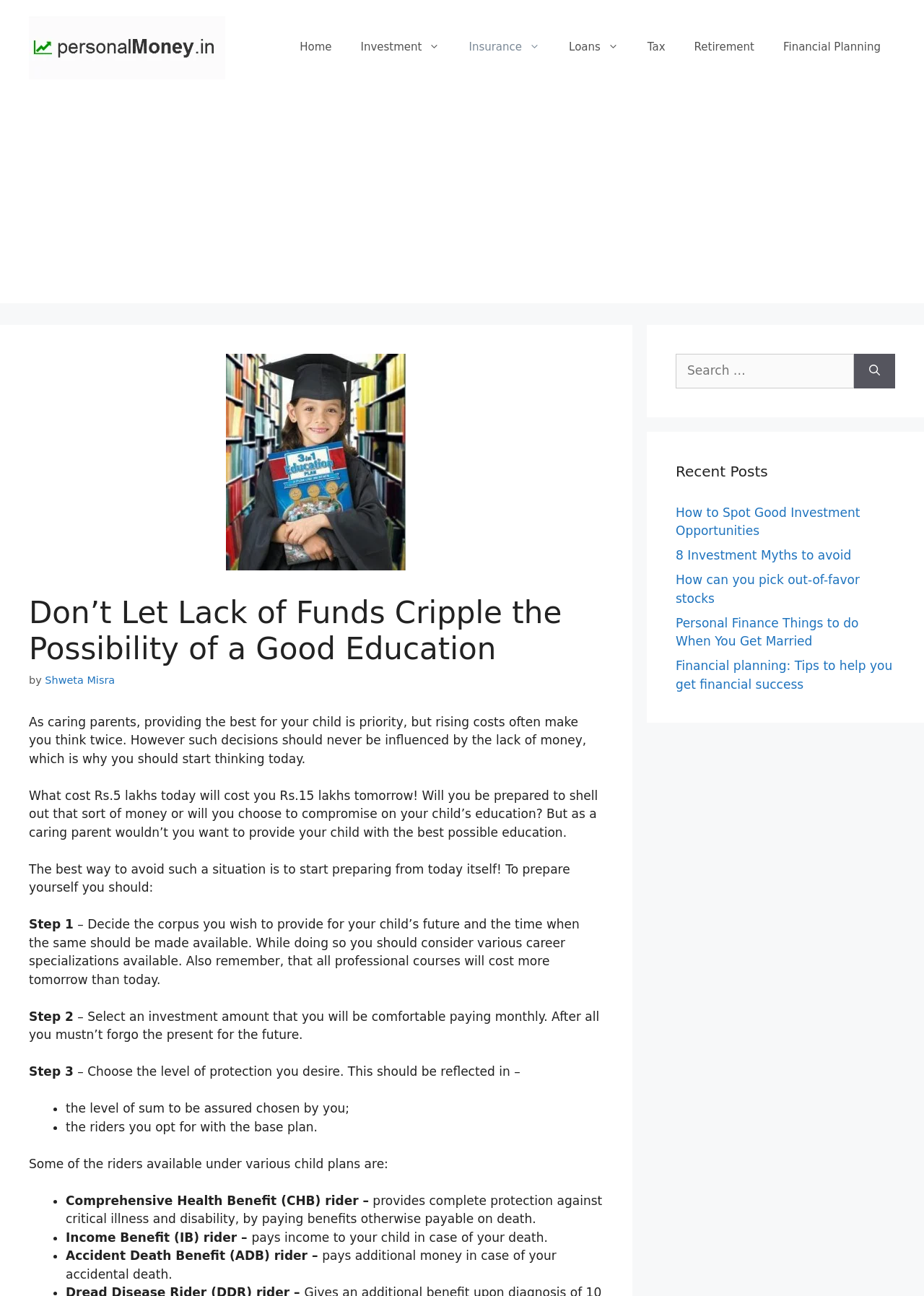Please predict the bounding box coordinates of the element's region where a click is necessary to complete the following instruction: "View the 'Recent Posts' section". The coordinates should be represented by four float numbers between 0 and 1, i.e., [left, top, right, bottom].

[0.731, 0.355, 0.969, 0.372]